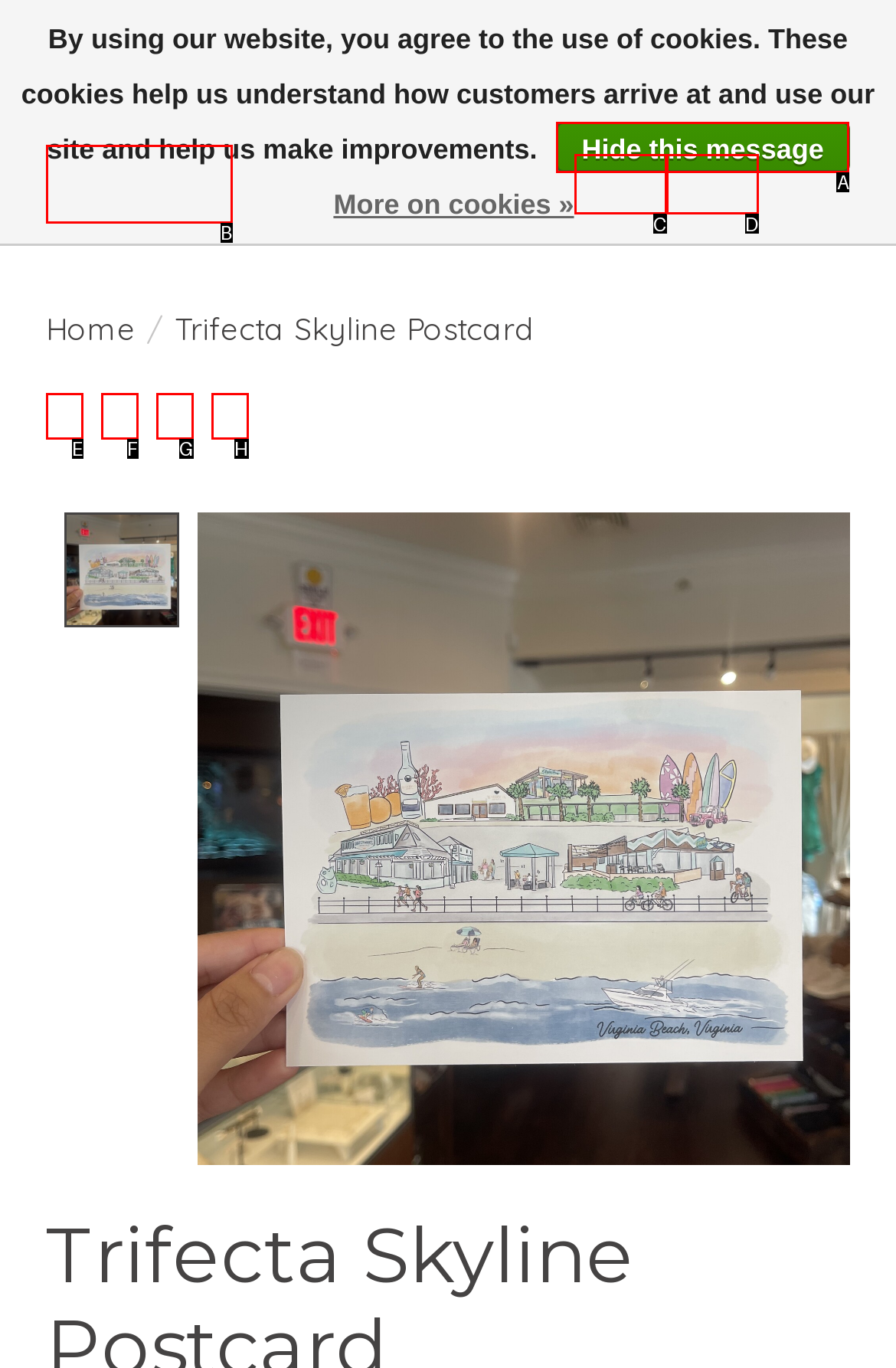Choose the option that best matches the element: Share on Facebook
Respond with the letter of the correct option.

F